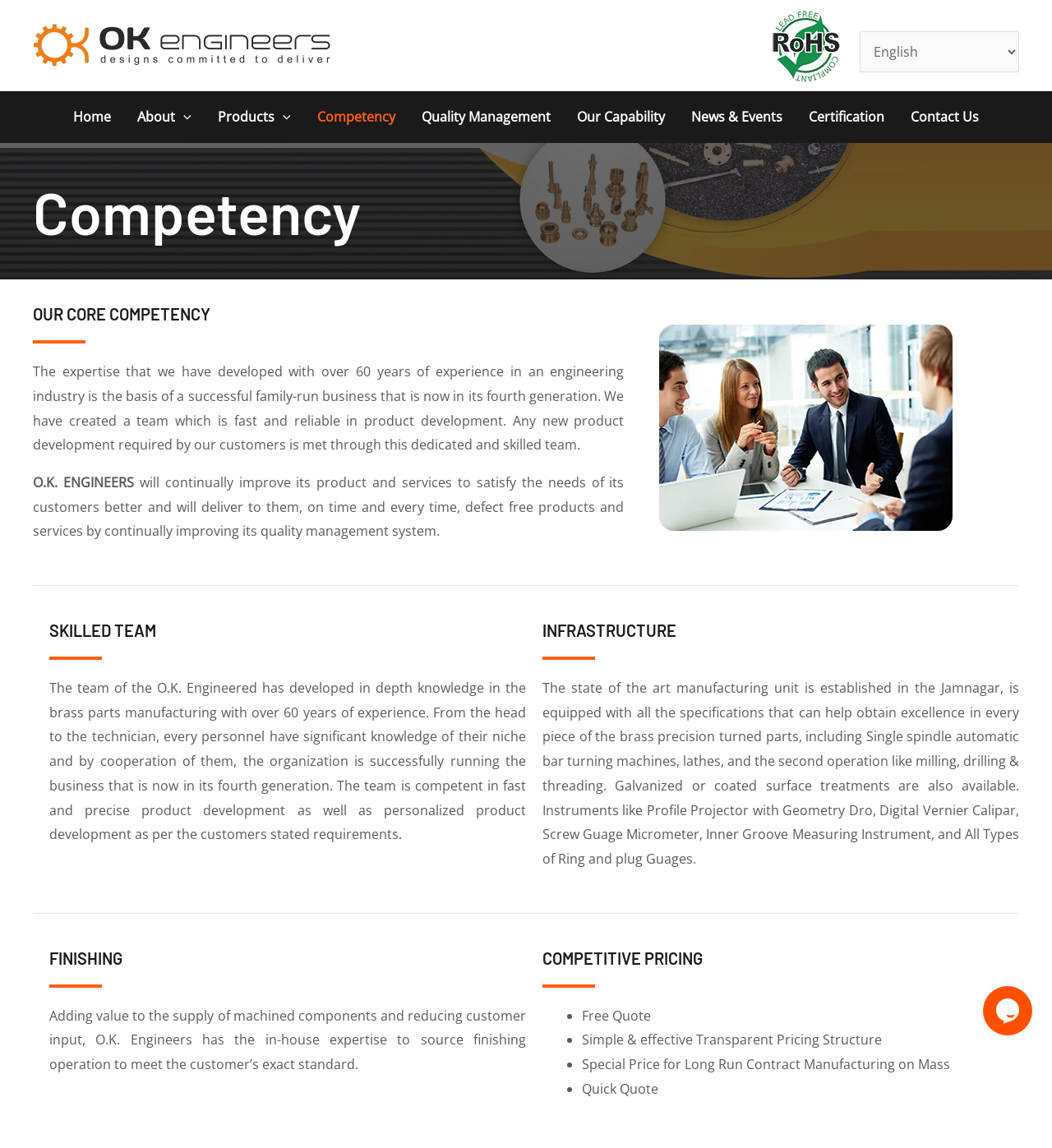Describe in detail what you see on the webpage.

The webpage is about O.K. Engineers, a family-run business in the engineering industry with over 60 years of experience. At the top, there is a header section with a logo and a language selection dropdown menu. Below the header, there is a navigation menu with links to various sections of the website, including Home, About, Products, Competency, Quality Management, Our Capability, News & Events, Certification, and Contact Us.

The main content of the webpage is divided into several sections. The first section is about the company's core competency, which is the basis of their successful business. This section has a heading "Competency" and a subheading "OUR CORE COMPETENCY". The text describes the company's expertise in product development and their commitment to quality management.

The next section is about the company's skilled team, which has in-depth knowledge of brass parts manufacturing. This section has a heading "SKILLED TEAM" and describes the team's capabilities in product development.

The following section is about the company's infrastructure, which includes a state-of-the-art manufacturing unit equipped with various machines and instruments. This section has a heading "INFRASTRUCTURE" and describes the unit's capabilities.

The next section is about the company's finishing operations, which include sourcing finishing operations to meet customers' exact standards. This section has a heading "FINISHING" and describes the company's expertise in this area.

The final section is about the company's competitive pricing, which includes a transparent pricing structure and special prices for long-run contract manufacturing. This section has a heading "COMPETITIVE PRICING" and lists the company's pricing benefits.

At the bottom right corner of the webpage, there is a chat widget iframe.